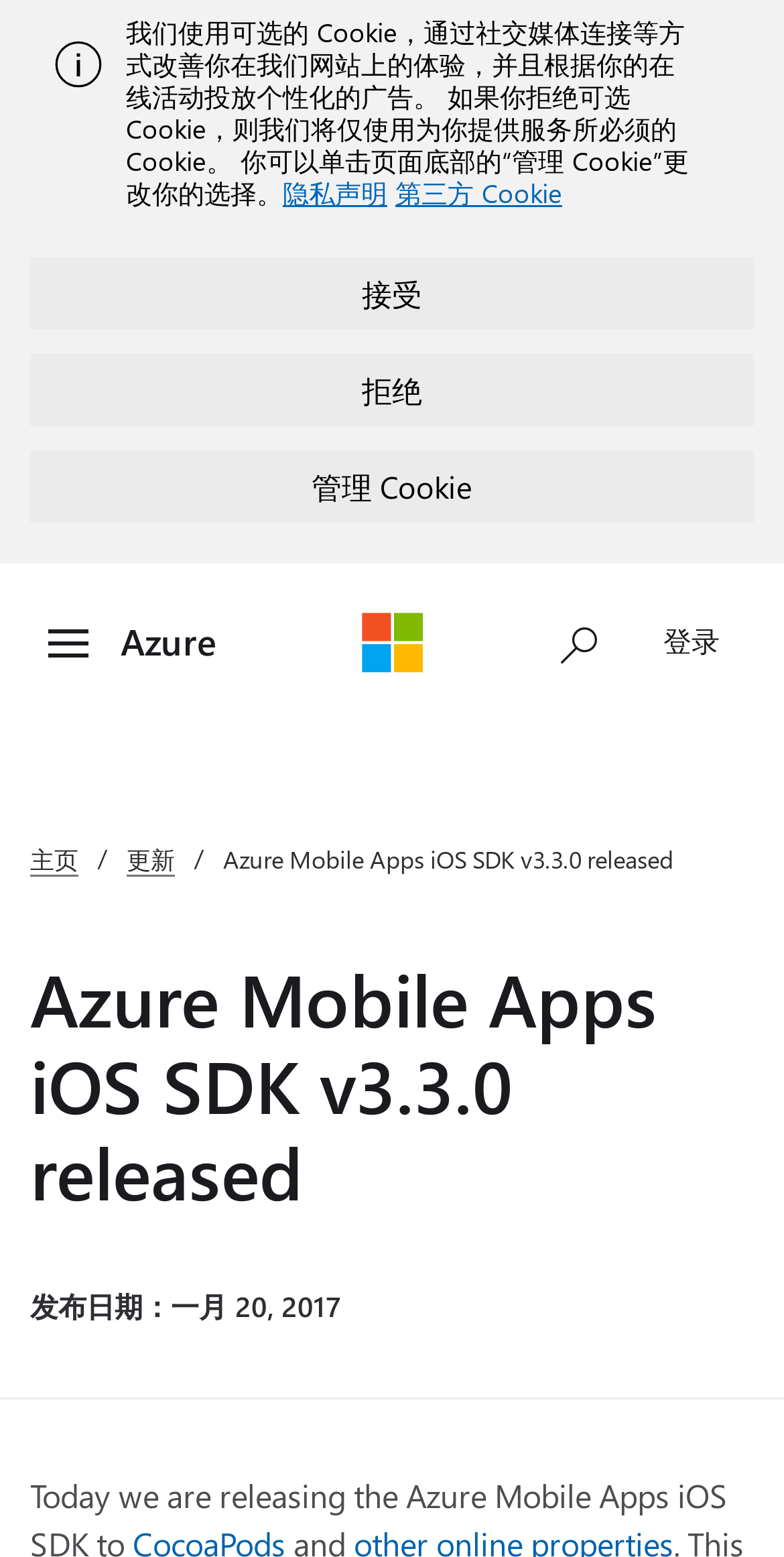Determine the bounding box coordinates of the section I need to click to execute the following instruction: "go to updates". Provide the coordinates as four float numbers between 0 and 1, i.e., [left, top, right, bottom].

[0.162, 0.541, 0.223, 0.562]